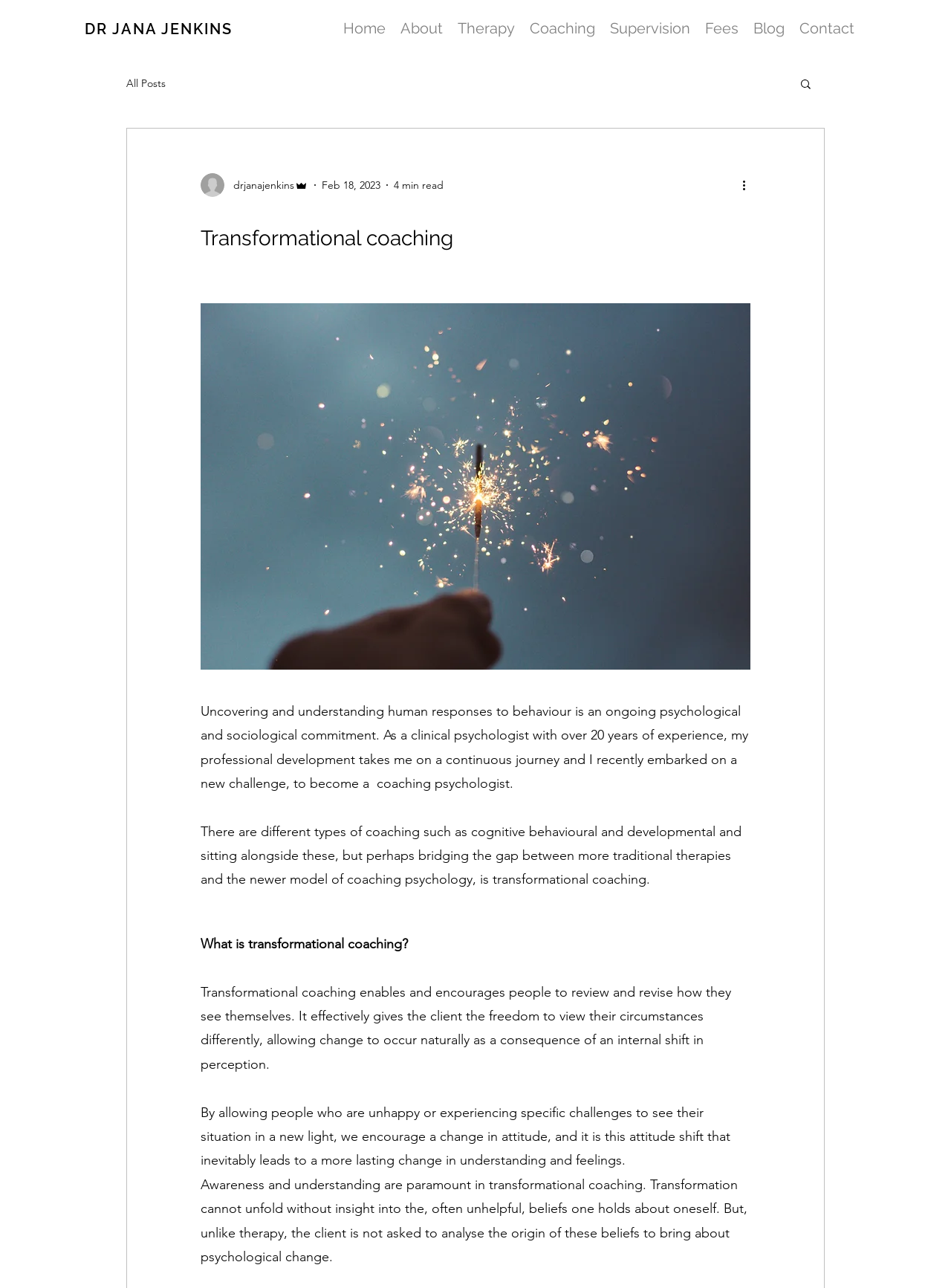What is the name of the clinical psychologist?
Please provide a single word or phrase answer based on the image.

DR JANA JENKINS